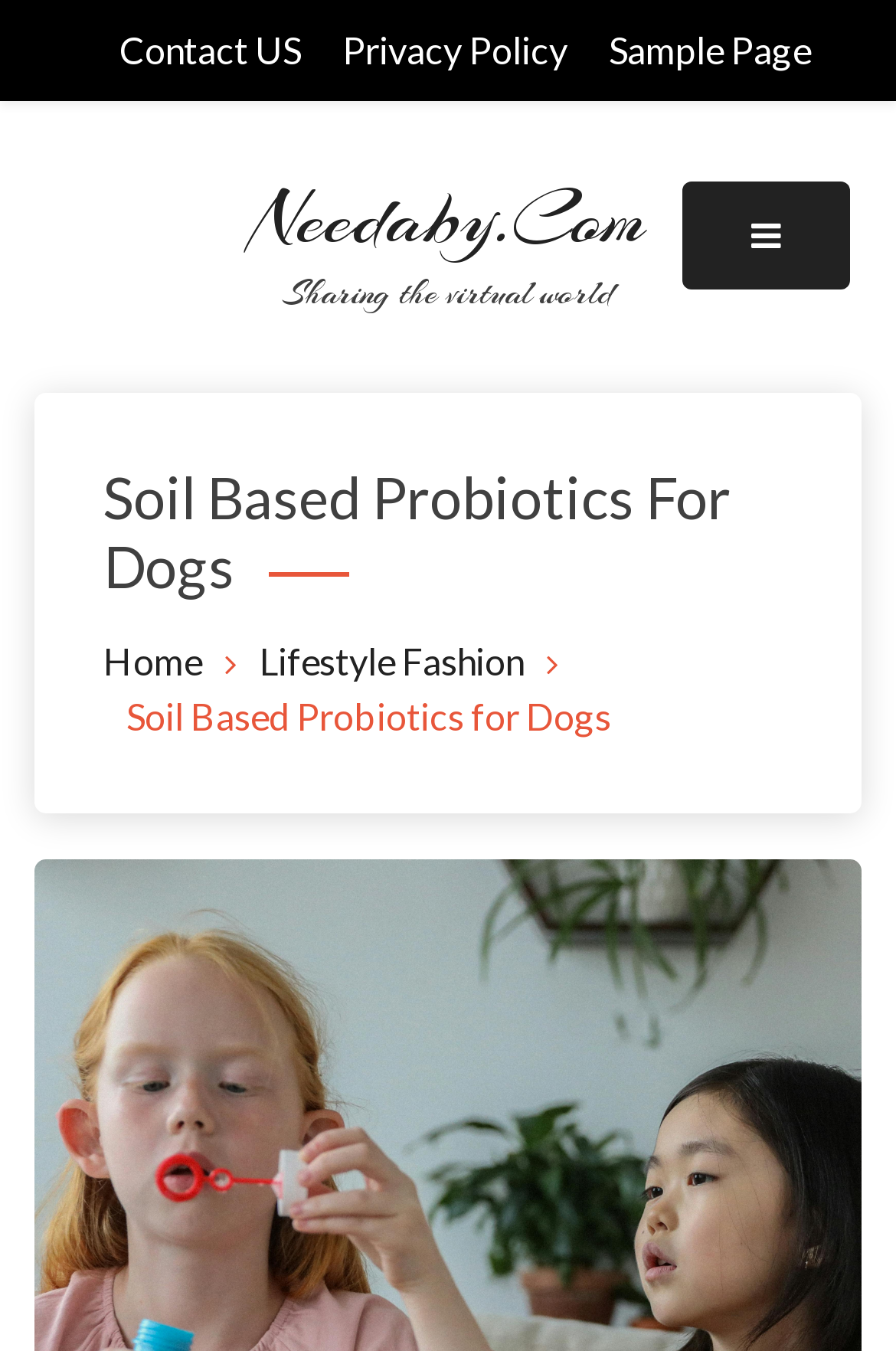Please determine the bounding box coordinates for the UI element described here. Use the format (top-left x, top-left y, bottom-right x, bottom-right y) with values bounded between 0 and 1: Privacy Policy

[0.382, 0.02, 0.633, 0.053]